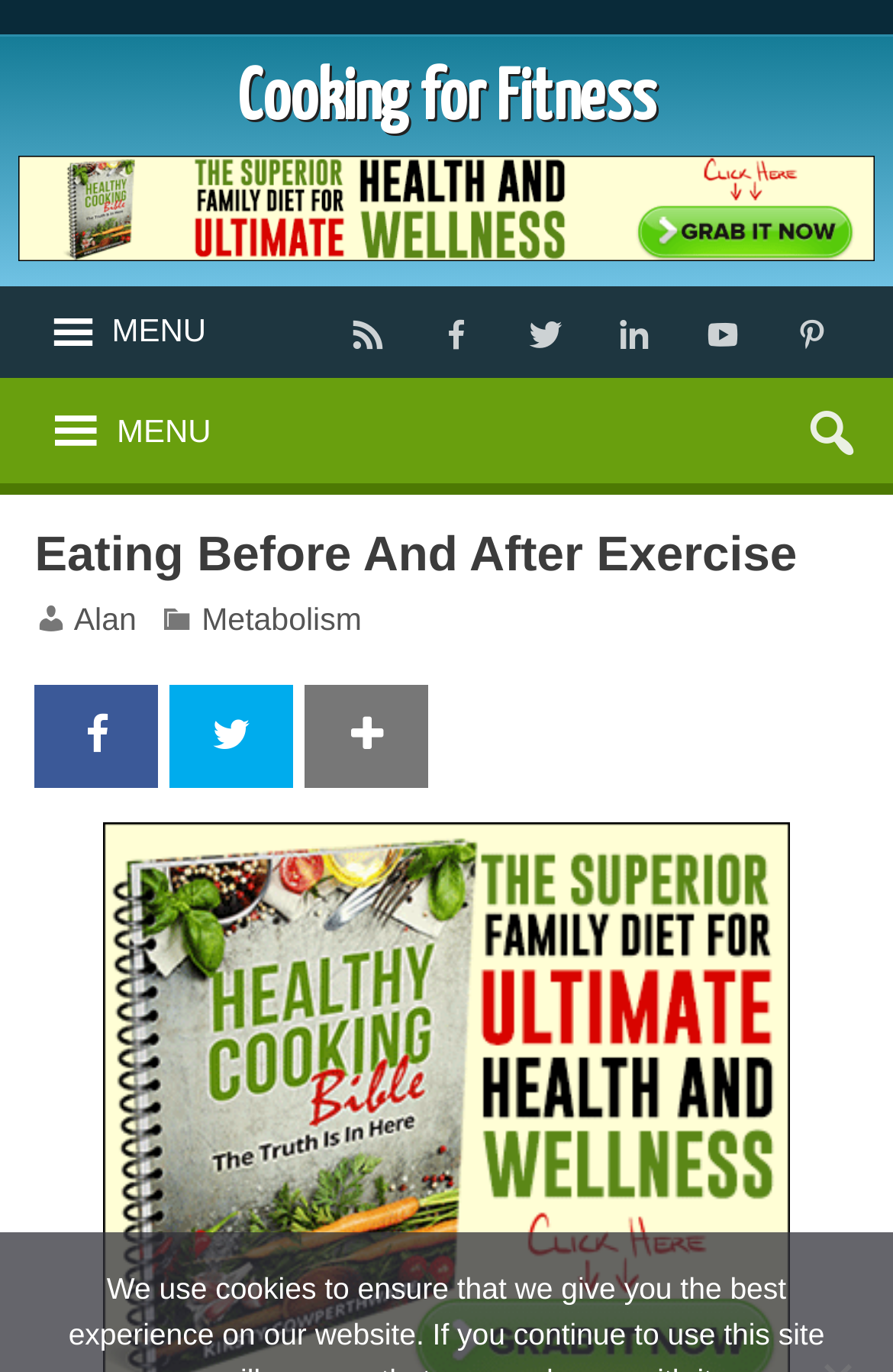Please identify the primary heading on the webpage and return its text.

Cooking for Fitness